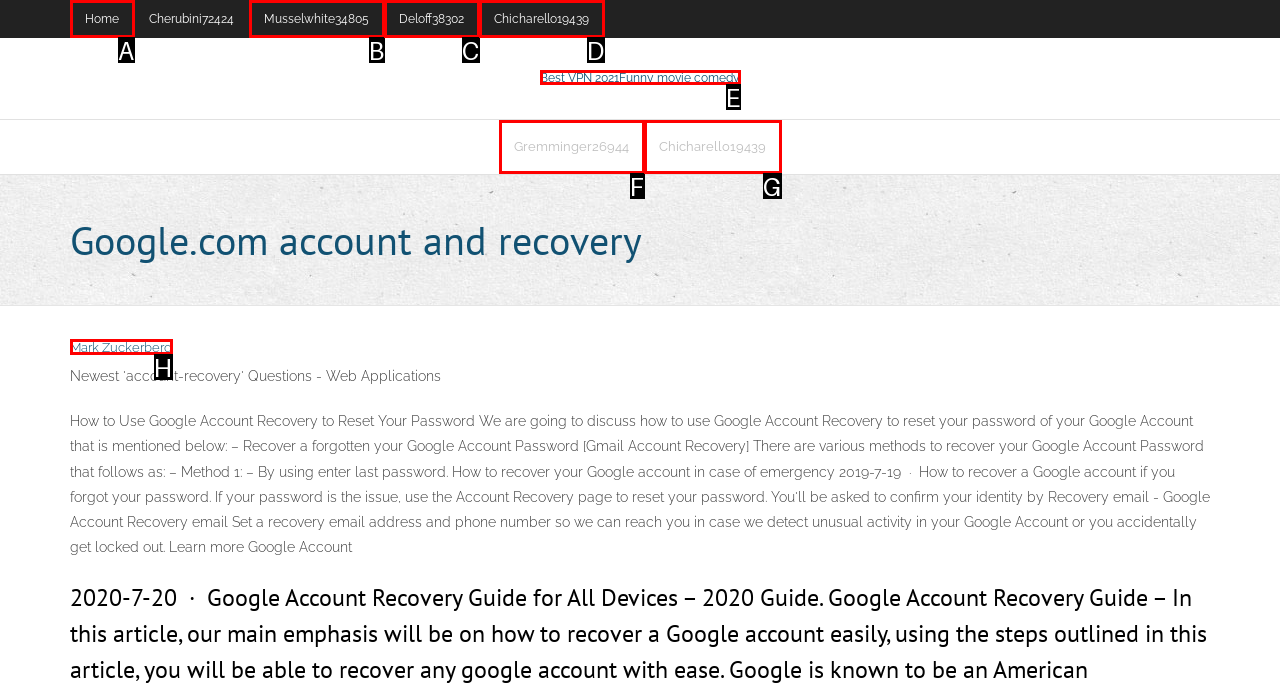Given the description: Mark Zuckerberg, select the HTML element that matches it best. Reply with the letter of the chosen option directly.

H